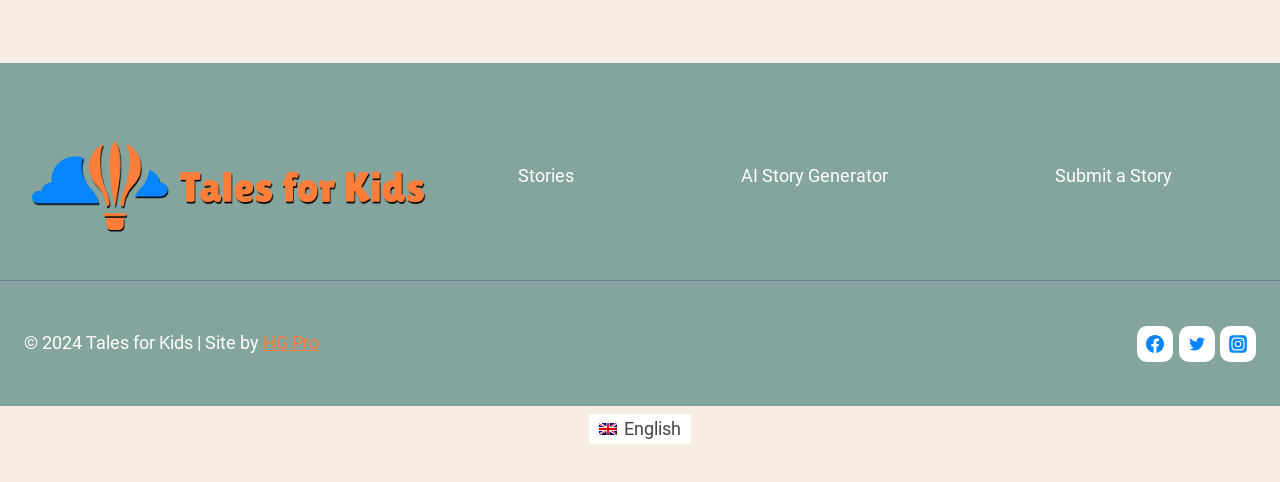Locate the bounding box coordinates of the clickable area needed to fulfill the instruction: "Switch to English".

[0.46, 0.859, 0.54, 0.922]